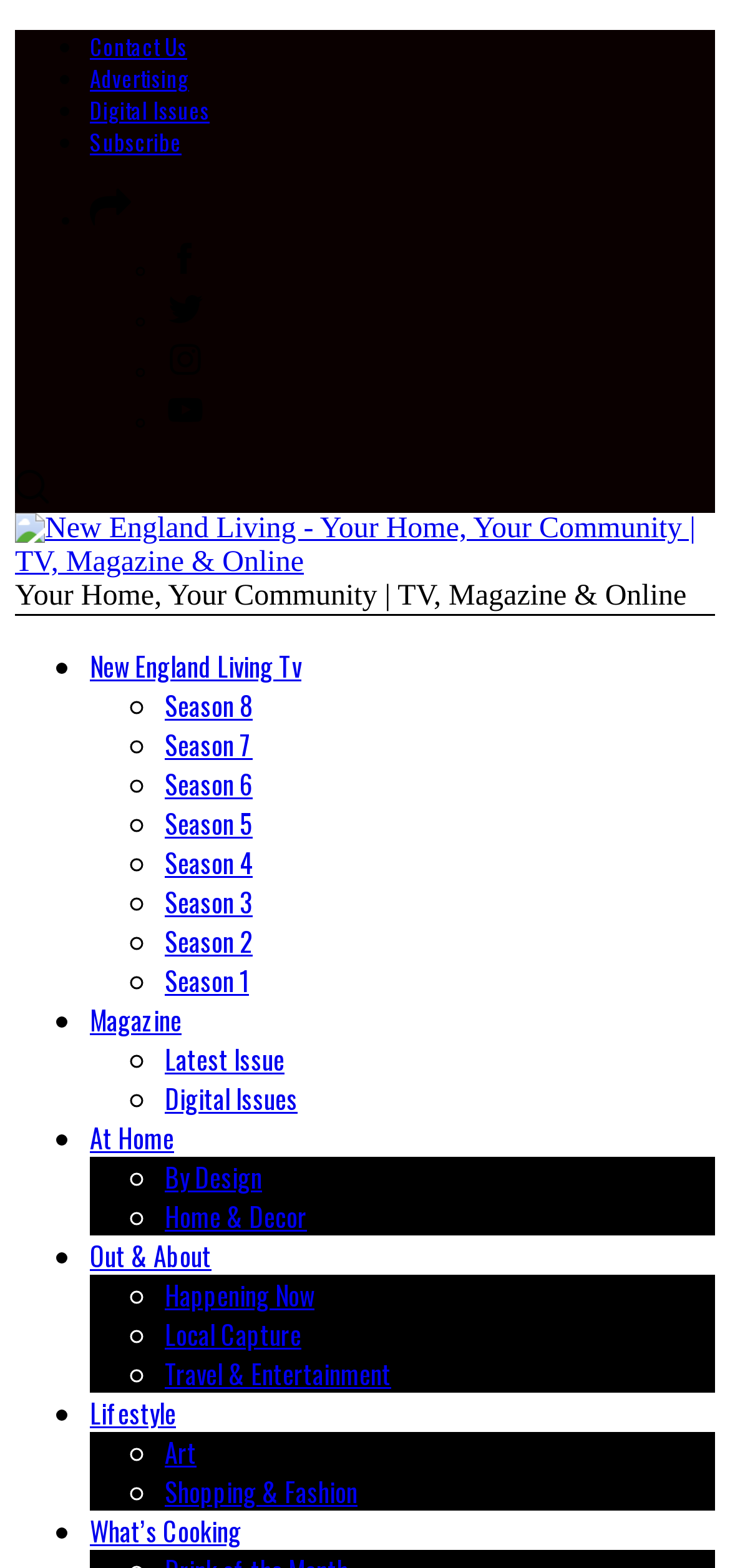What is the name of the section with the link 'Happening Now'?
Refer to the image and provide a one-word or short phrase answer.

Out & About